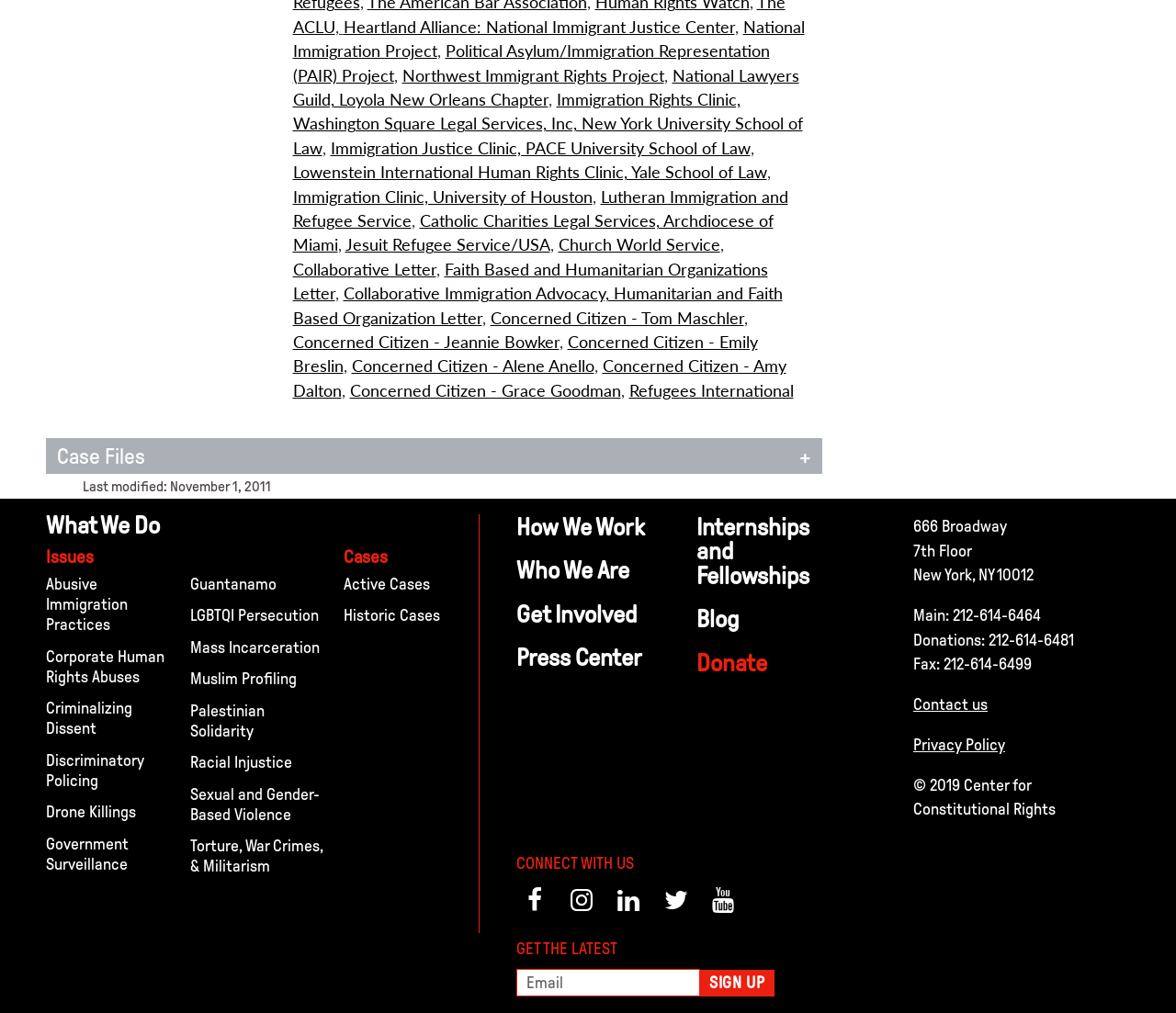Find the bounding box coordinates corresponding to the UI element with the description: "Northwest Immigrant Rights Project". The coordinates should be formatted as [left, top, right, bottom], with values as floats between 0 and 1.

[0.342, 0.065, 0.564, 0.084]